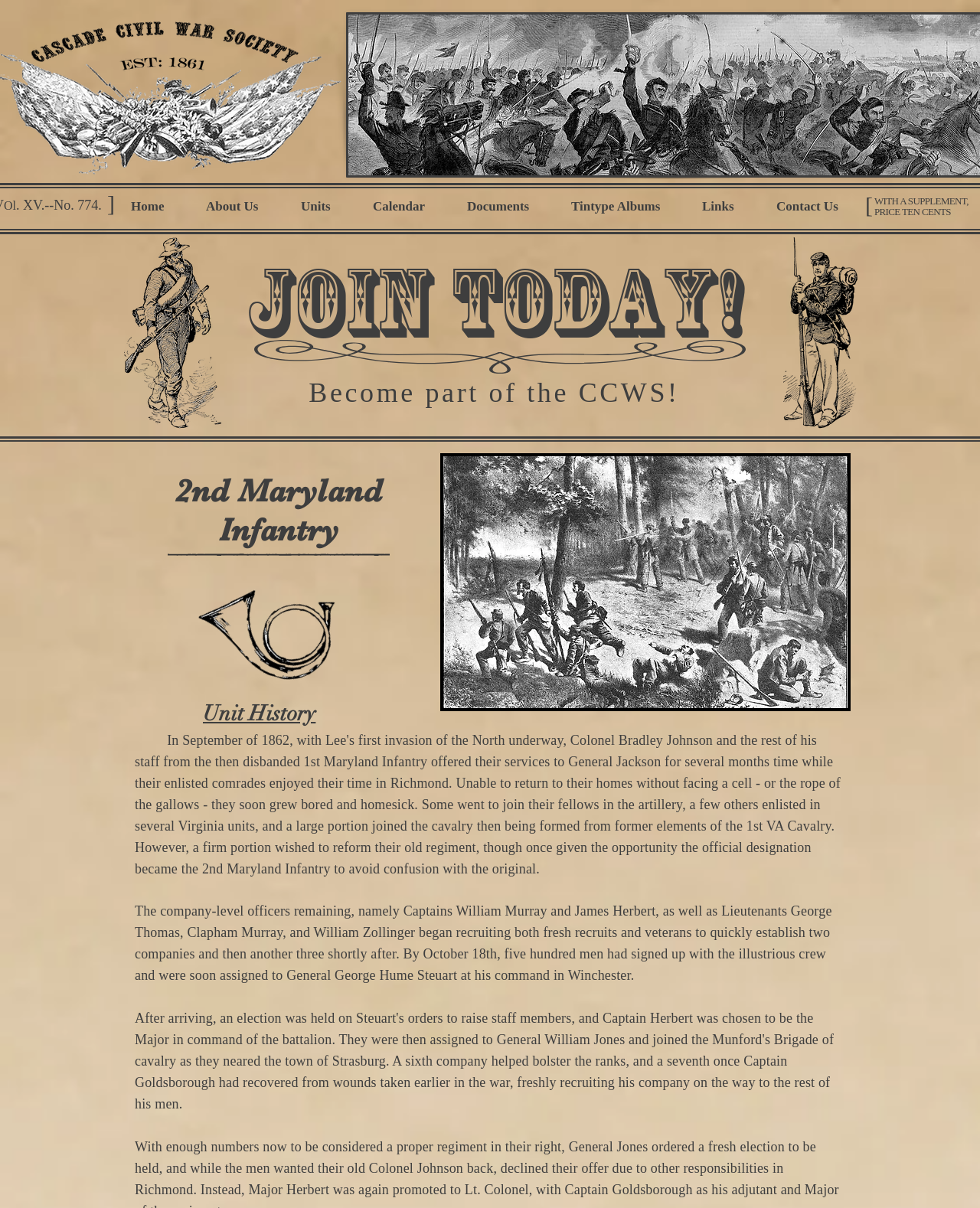Kindly provide the bounding box coordinates of the section you need to click on to fulfill the given instruction: "View the 'Unit History'".

[0.207, 0.579, 0.333, 0.602]